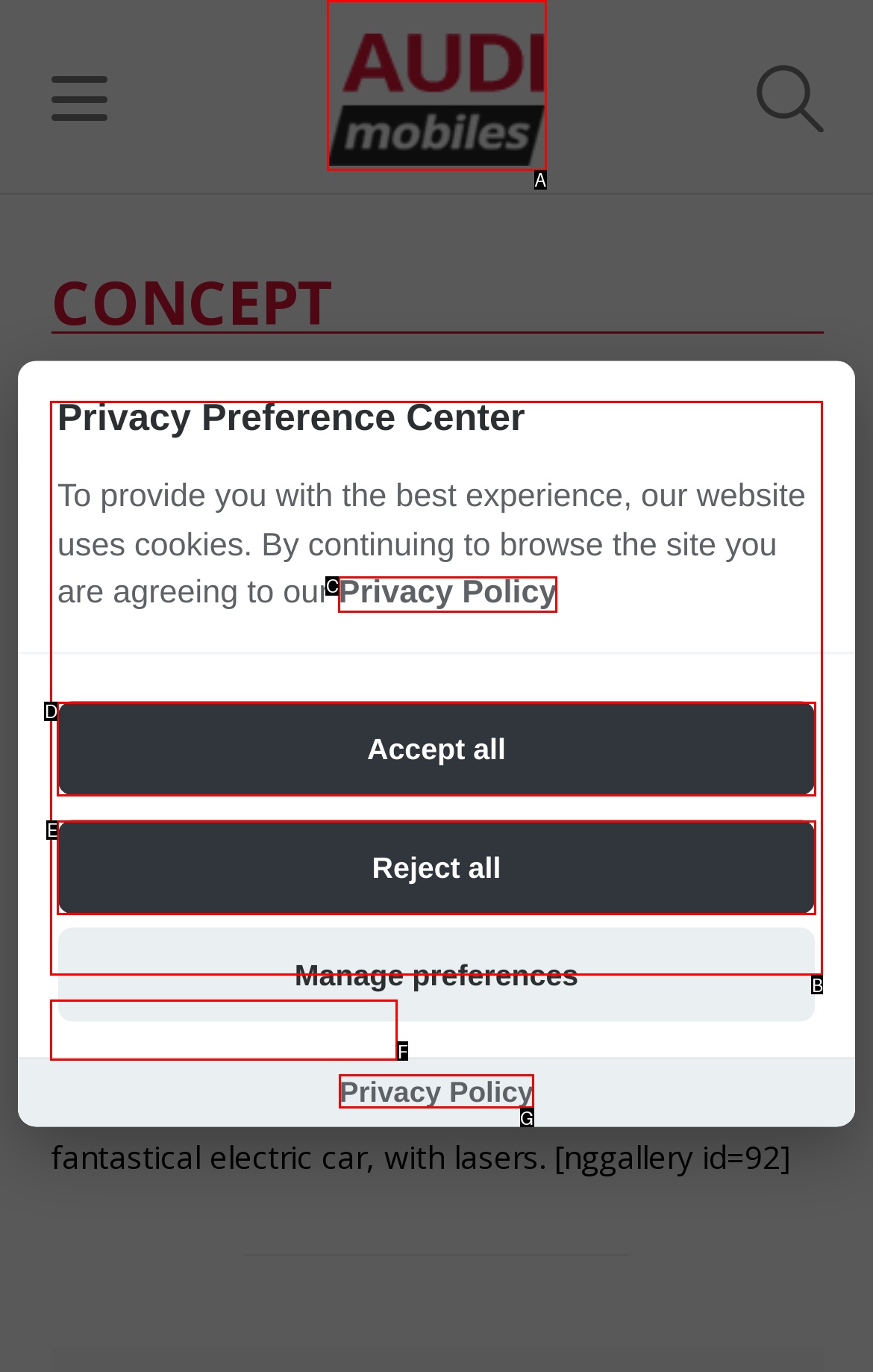From the options shown, which one fits the description: Audi A2 Concept? Respond with the appropriate letter.

F